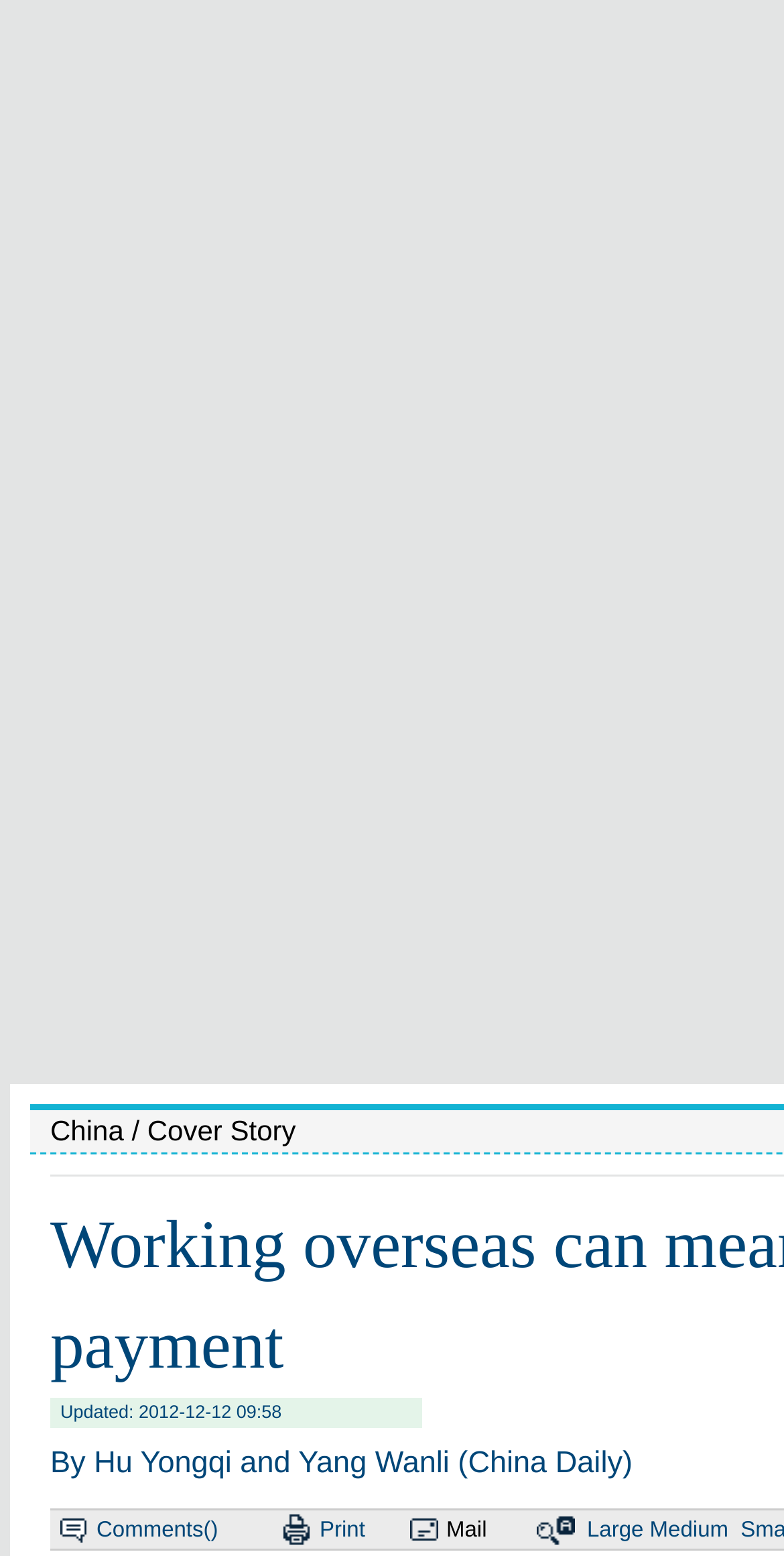Given the element description, predict the bounding box coordinates in the format (top-left x, top-left y, bottom-right x, bottom-right y). Make sure all values are between 0 and 1. Here is the element description: Mail

[0.569, 0.976, 0.621, 0.991]